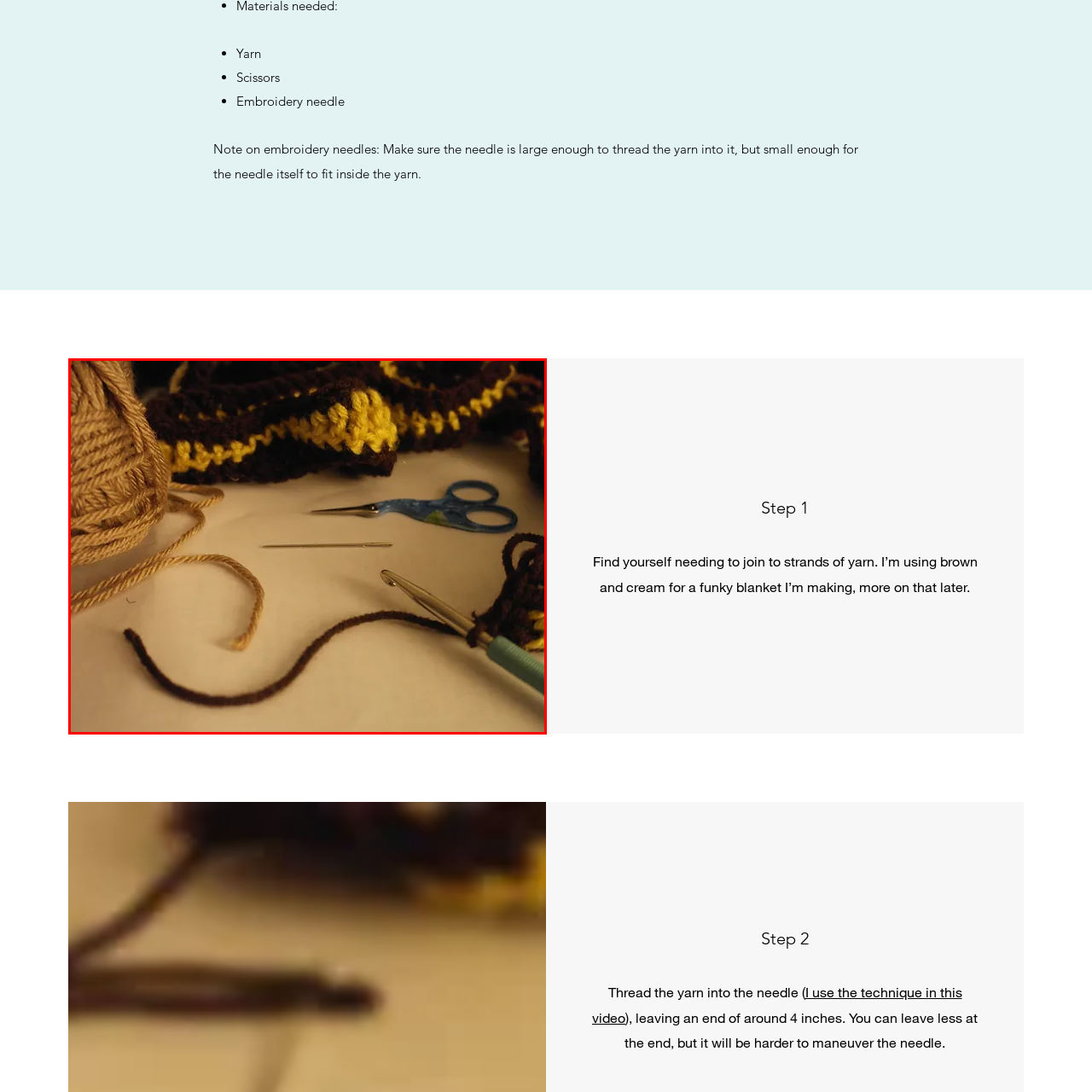Look closely at the zone within the orange frame and give a detailed answer to the following question, grounding your response on the visual details: 
What is the purpose of the blue-handled scissors?

The blue-handled scissors are placed nearby, ready to trim any loose strands, suggesting that their purpose is to cut and refine the yarn or fabric during the crafting process.